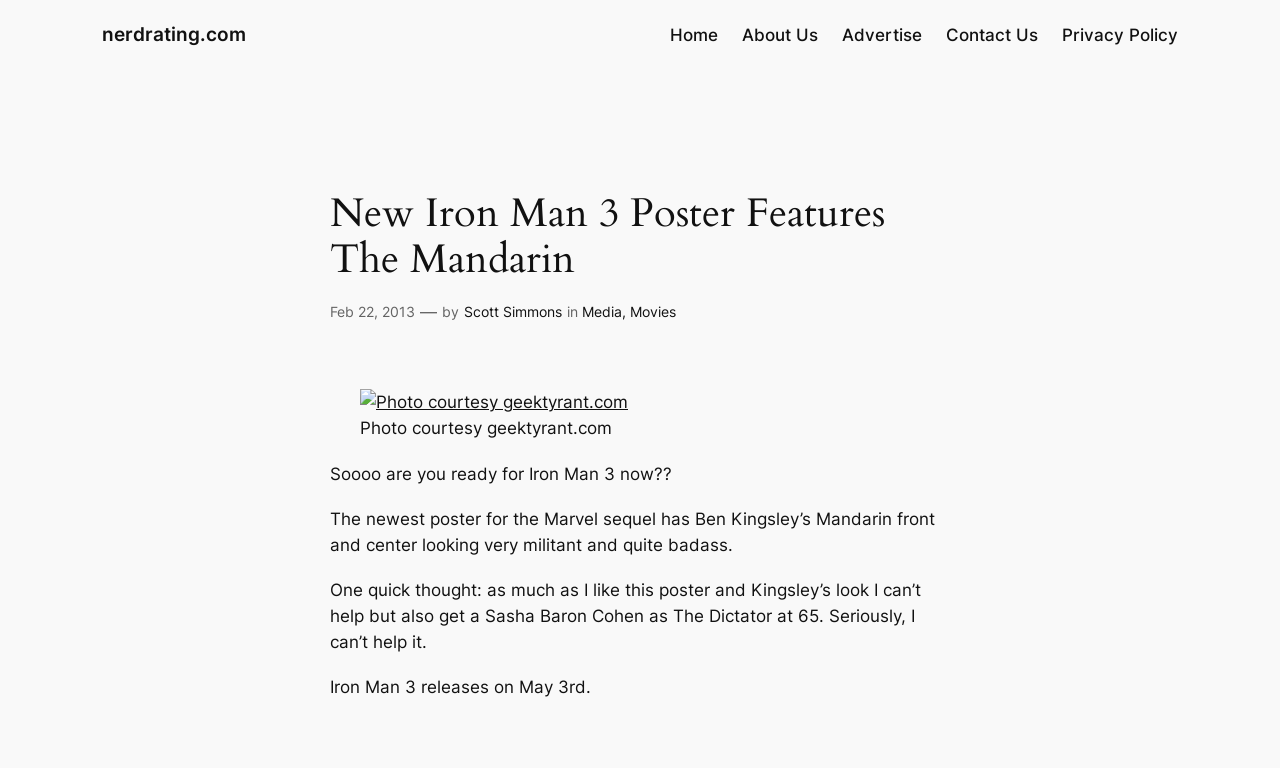Find and extract the text of the primary heading on the webpage.

New Iron Man 3 Poster Features The Mandarin